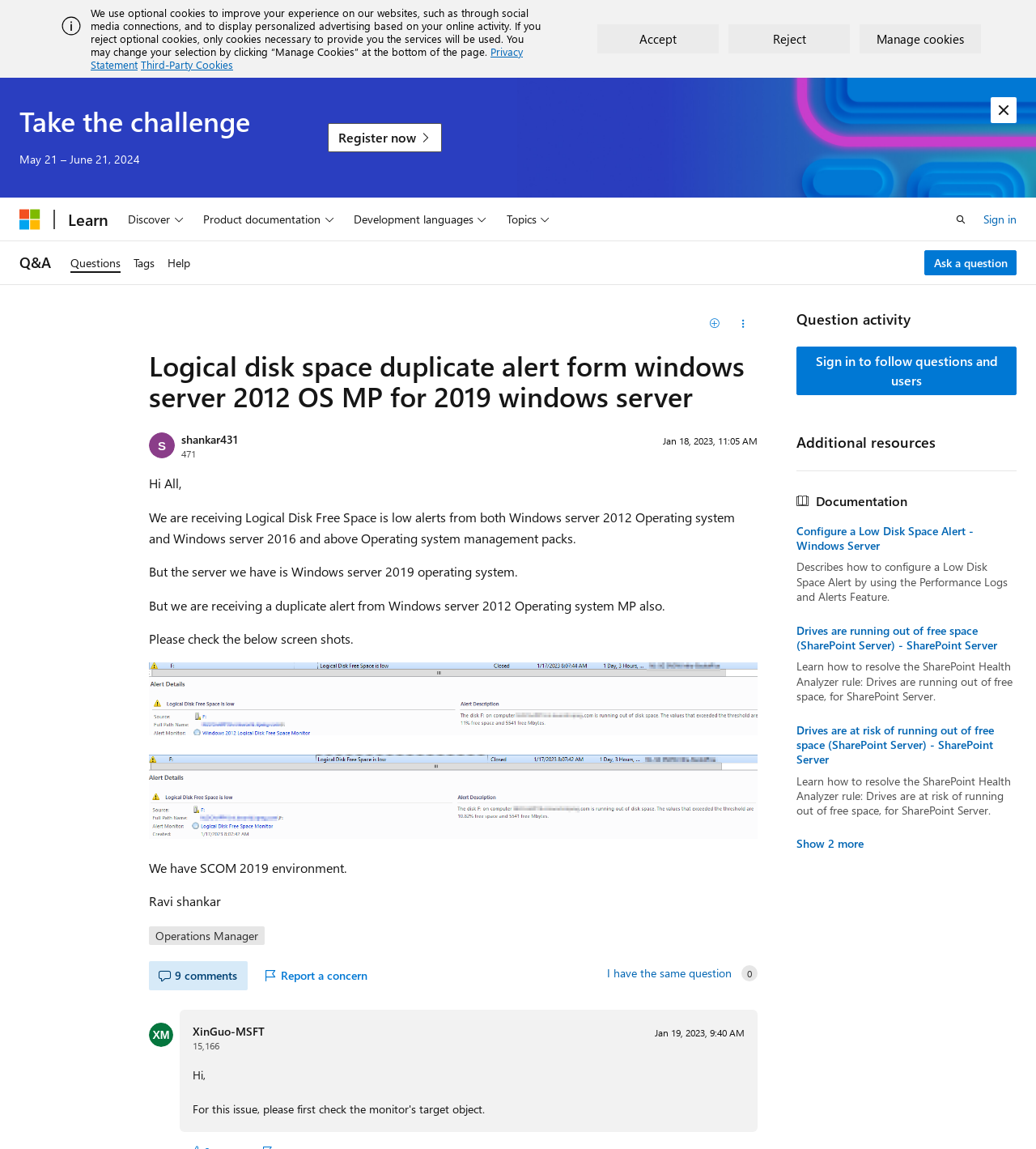Please determine the bounding box coordinates for the UI element described here. Use the format (top-left x, top-left y, bottom-right x, bottom-right y) with values bounded between 0 and 1: alt="Strattam Capital Logo Dark"

None